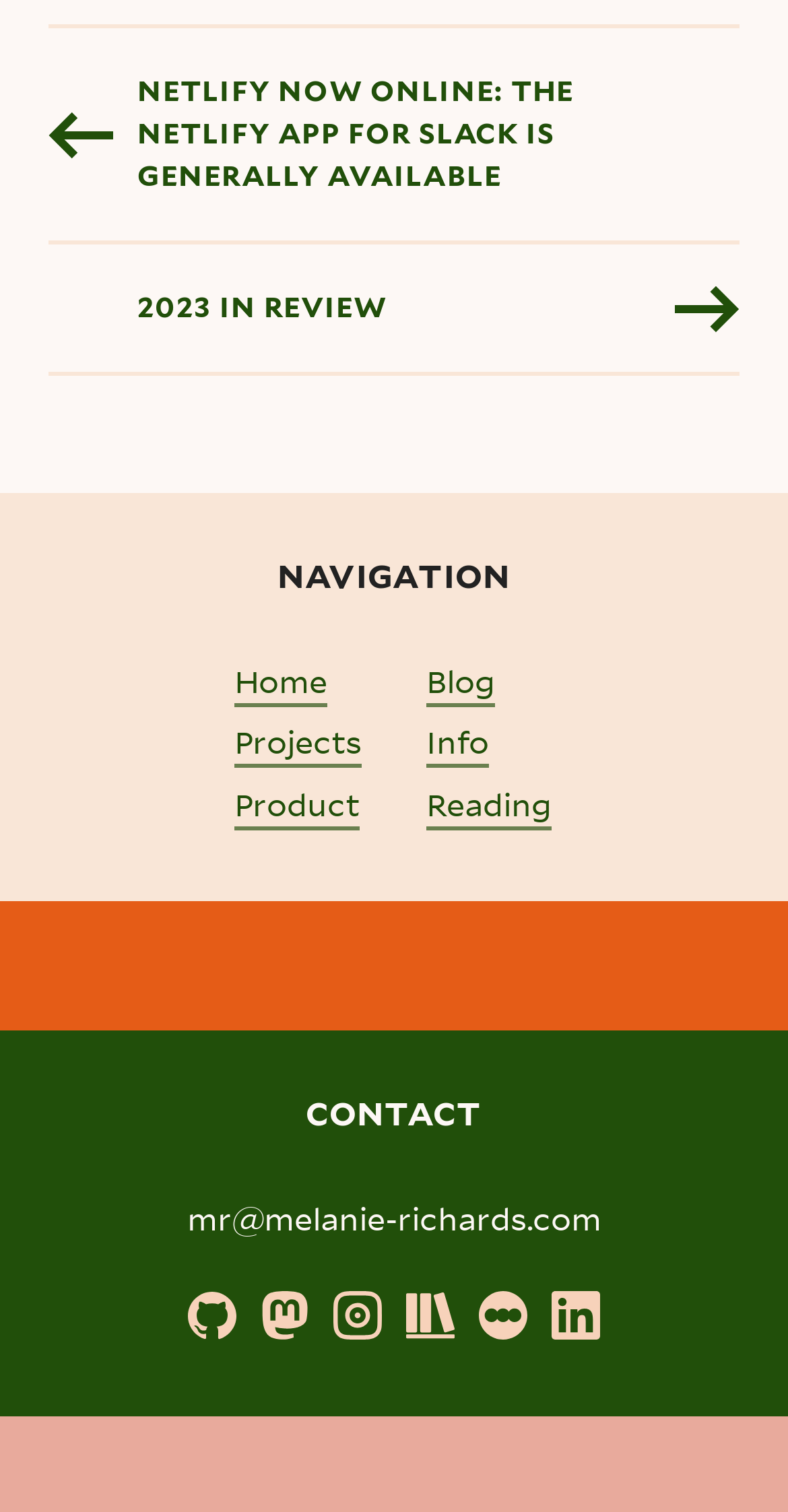Locate the bounding box of the UI element defined by this description: "The StoryGraph". The coordinates should be given as four float numbers between 0 and 1, formatted as [left, top, right, bottom].

[0.515, 0.865, 0.577, 0.893]